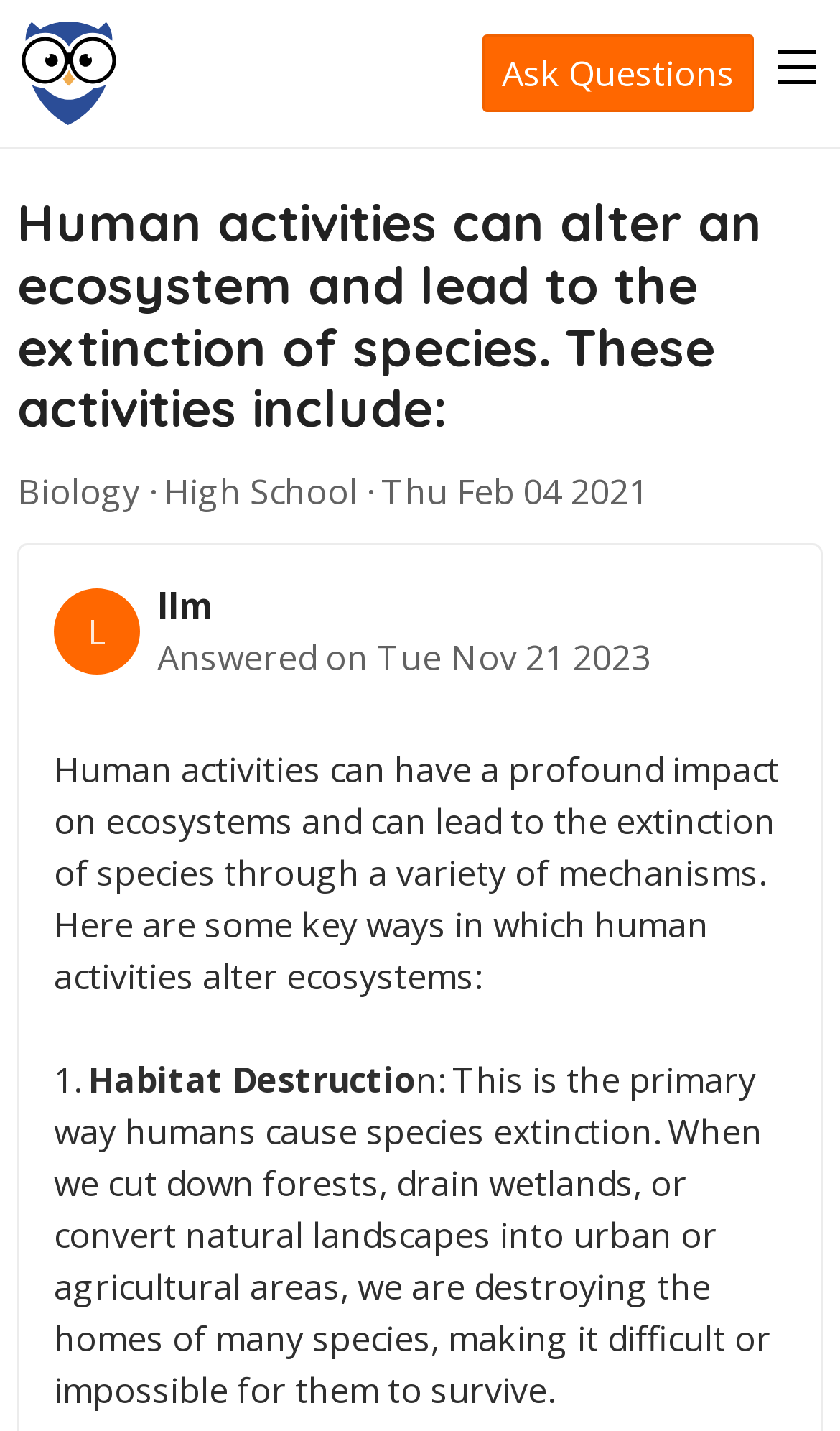Summarize the webpage with intricate details.

The webpage is titled "QuestionOwl" and features a prominent link with the same name at the top left corner. To the right of this link, there is a link labeled "Ask Questions". At the top right corner, there is an image with a link, but no descriptive text.

Below the top section, there is a heading that reads "Human activities can alter an ecosystem and lead to the extinction of species. These activities include:". This heading is followed by a link labeled "Biology" and another link labeled "High School", separated by a dot. The date "Thu Feb 04 2021" is also displayed in this section.

To the right of the date, there is an image with a link, and below it, a link labeled "llm". The text "Answered on" is displayed next to the link, along with a timestamp "Tue Nov 21 2023".

The main content of the webpage is a paragraph of text that discusses the impact of human activities on ecosystems and species extinction. The text is divided into sections, with numbered points. The first point is labeled "1." and is followed by the text "Habitat Destruction: This is the primary way humans cause species extinction. When we cut down forests, drain wetlands, or convert natural landscapes into urban or agricultural areas, we are destroying the homes of many species, making it difficult or impossible for them to survive."